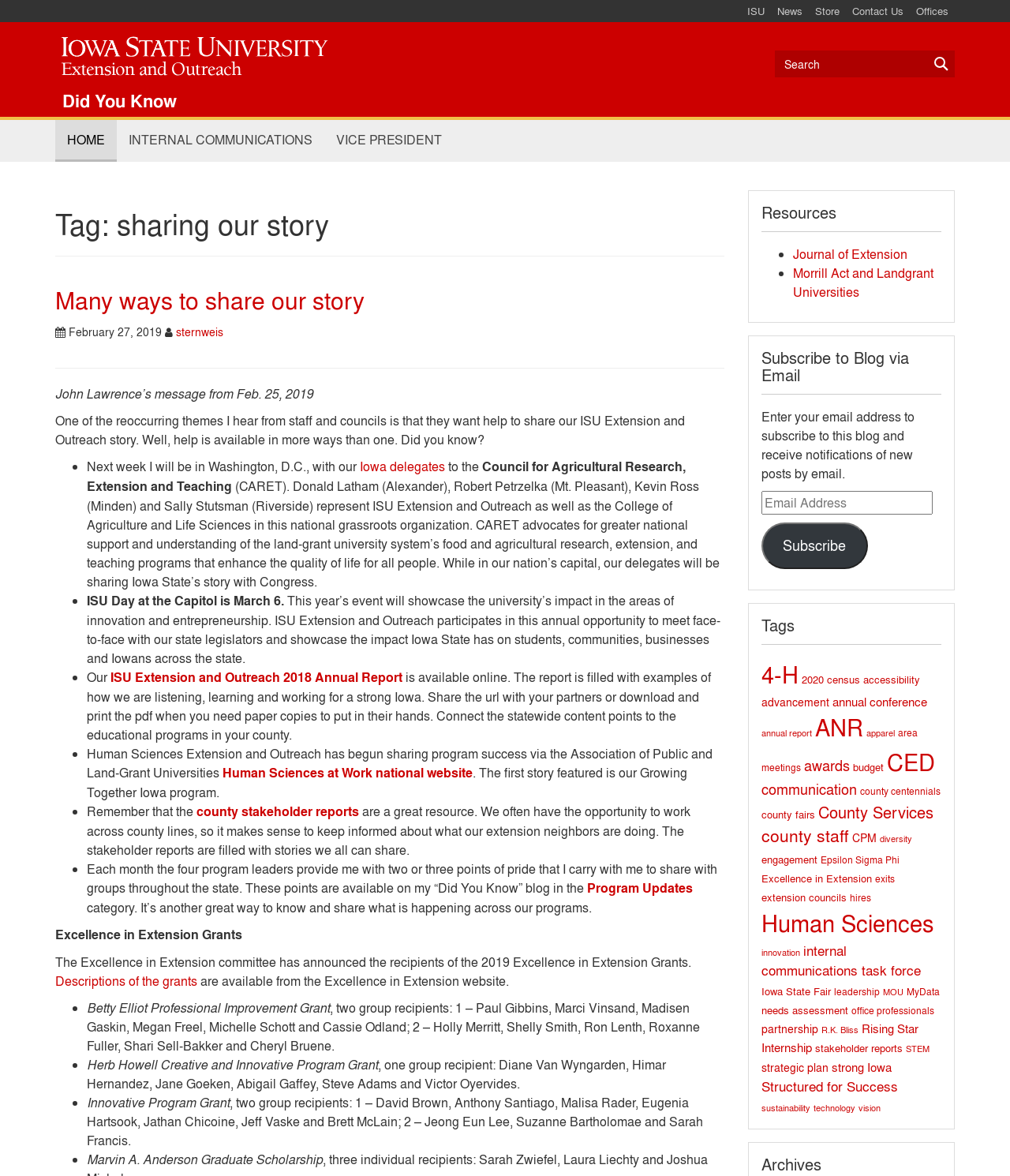What is the name of the scholarship mentioned in the webpage?
Please respond to the question thoroughly and include all relevant details.

The webpage lists the Marvin A. Anderson Graduate Scholarship as one of the Excellence in Extension Grants, indicating that it is a scholarship available to graduate students.